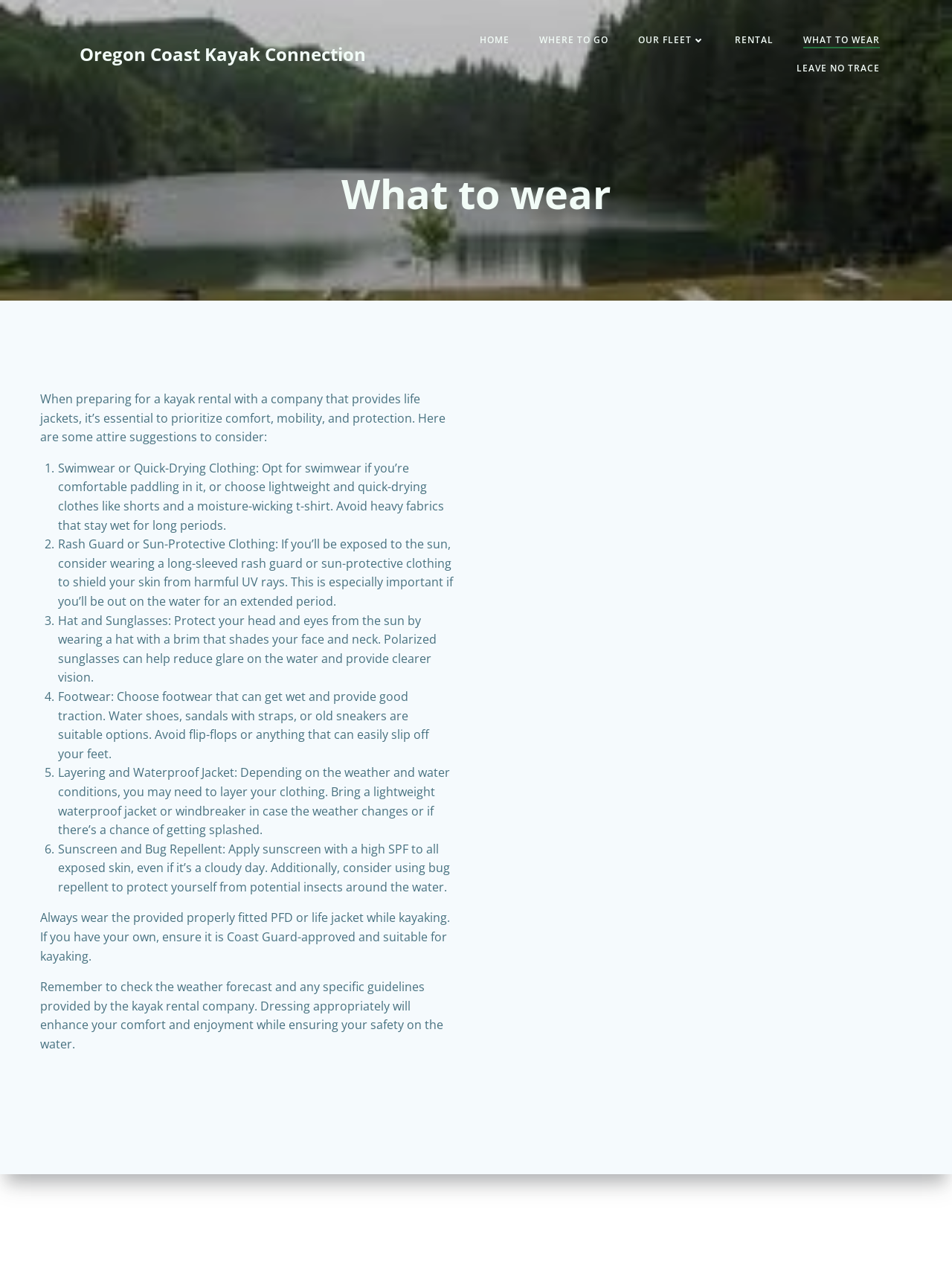Provide a single word or phrase answer to the question: 
What is the purpose of wearing a hat and sunglasses?

Protect head and eyes from the sun